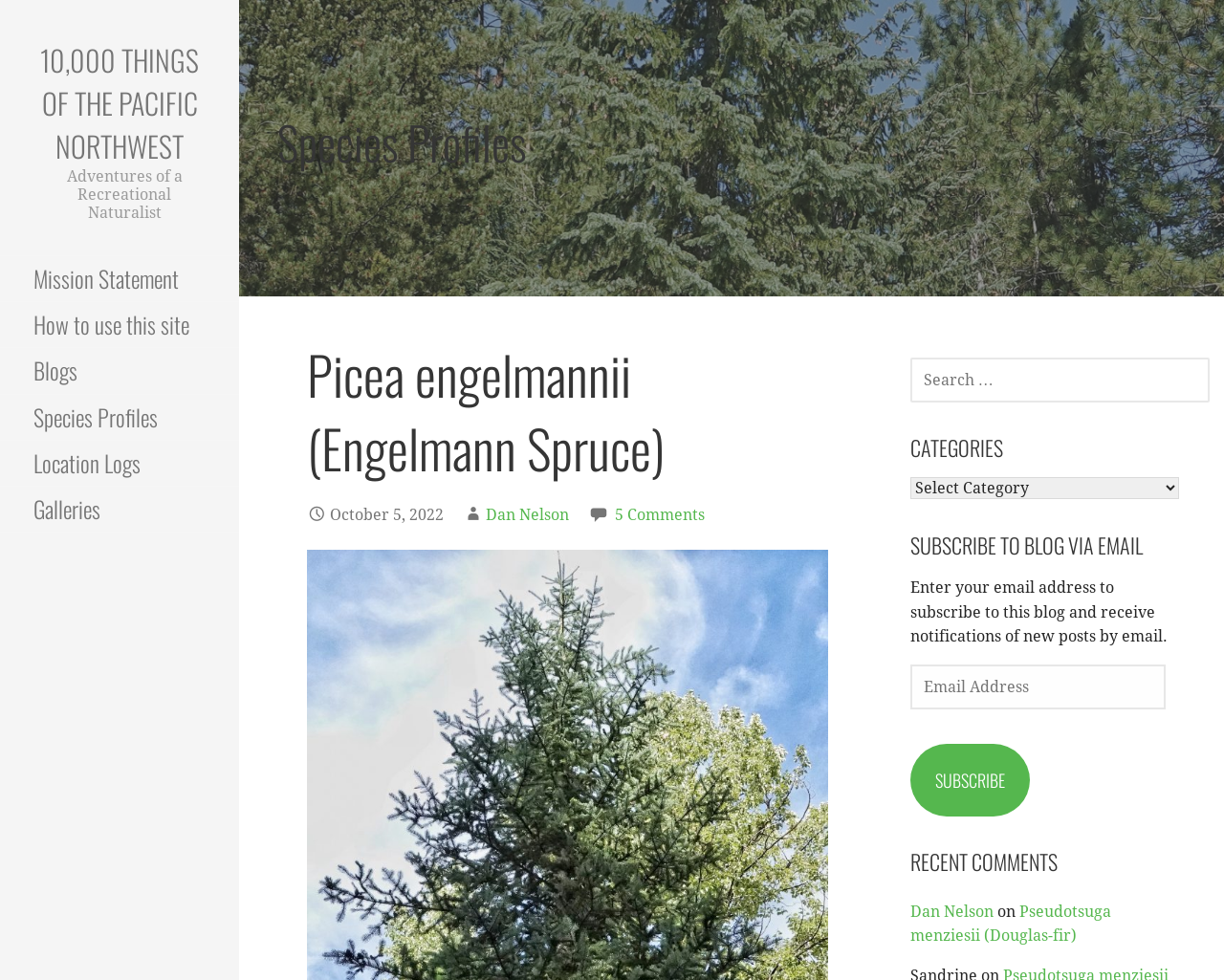Please identify the primary heading of the webpage and give its text content.

Picea engelmannii (Engelmann Spruce)